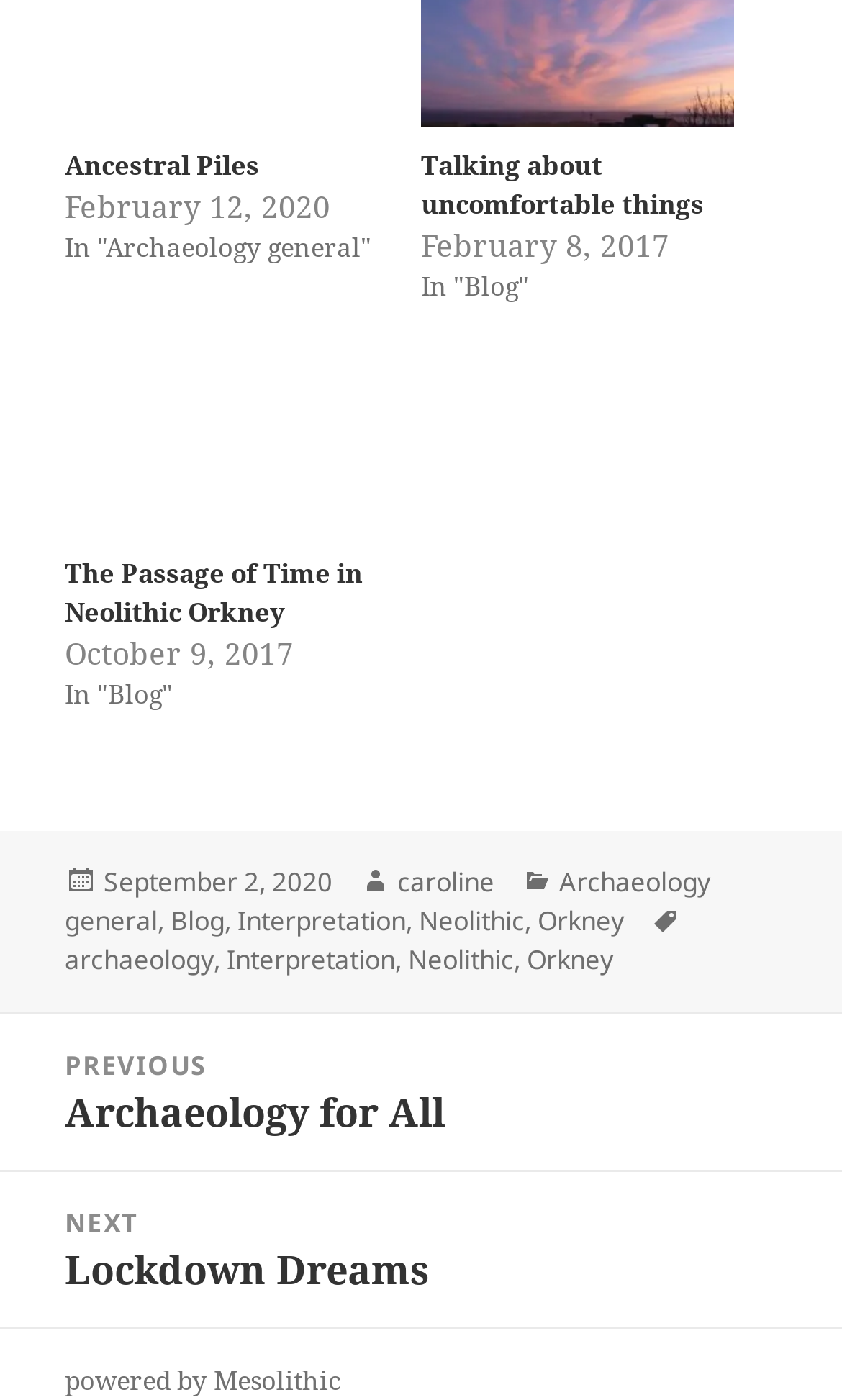Find the bounding box coordinates for the area that should be clicked to accomplish the instruction: "Read post from February 8, 2017".

[0.5, 0.16, 0.795, 0.189]